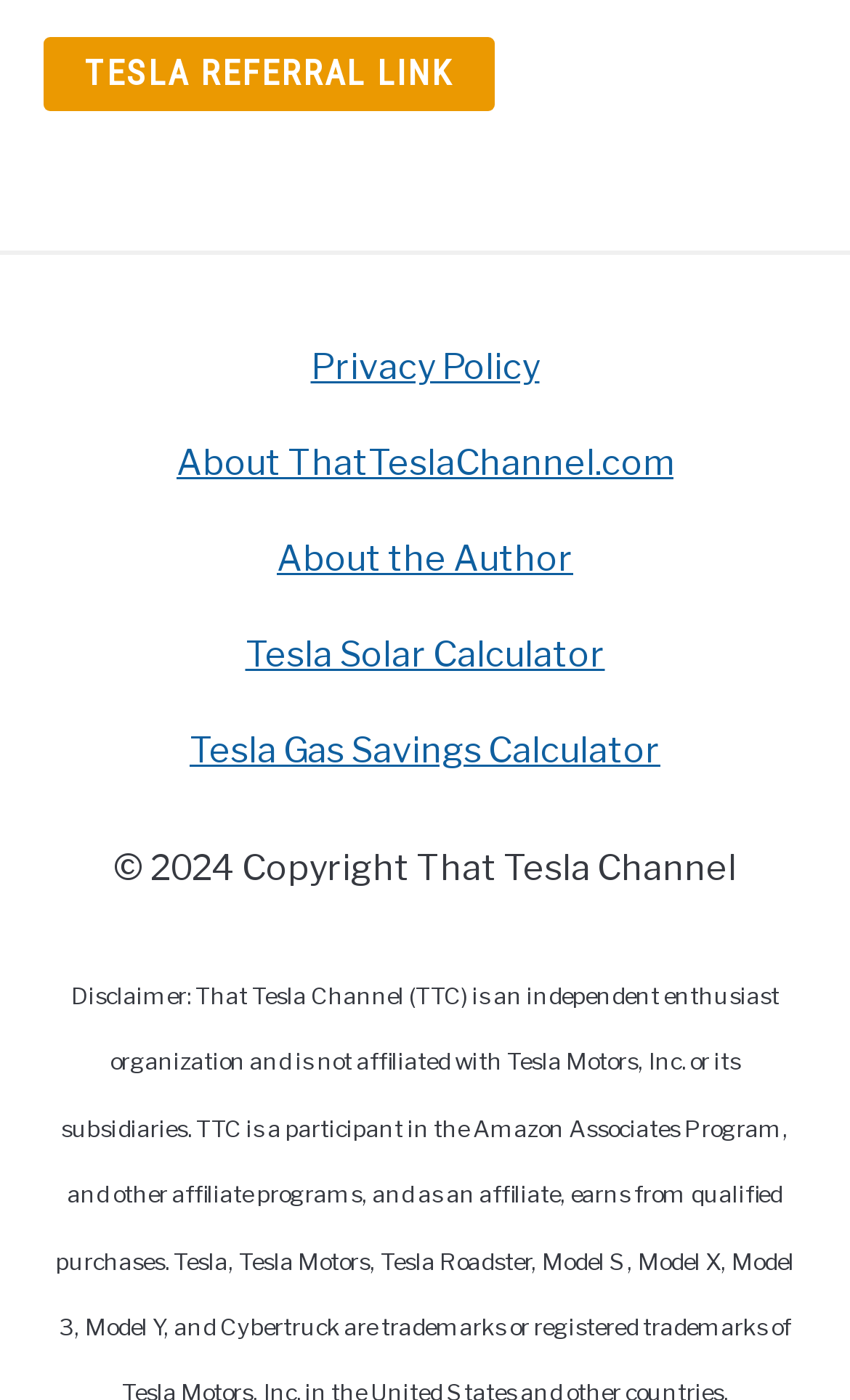With reference to the image, please provide a detailed answer to the following question: What is the topic of the webpage related to?

I inferred the topic of the webpage by looking at the link texts and the domain name 'ThatTeslaChannel.com', which suggests that the webpage is related to Tesla, an electric vehicle and clean energy company.